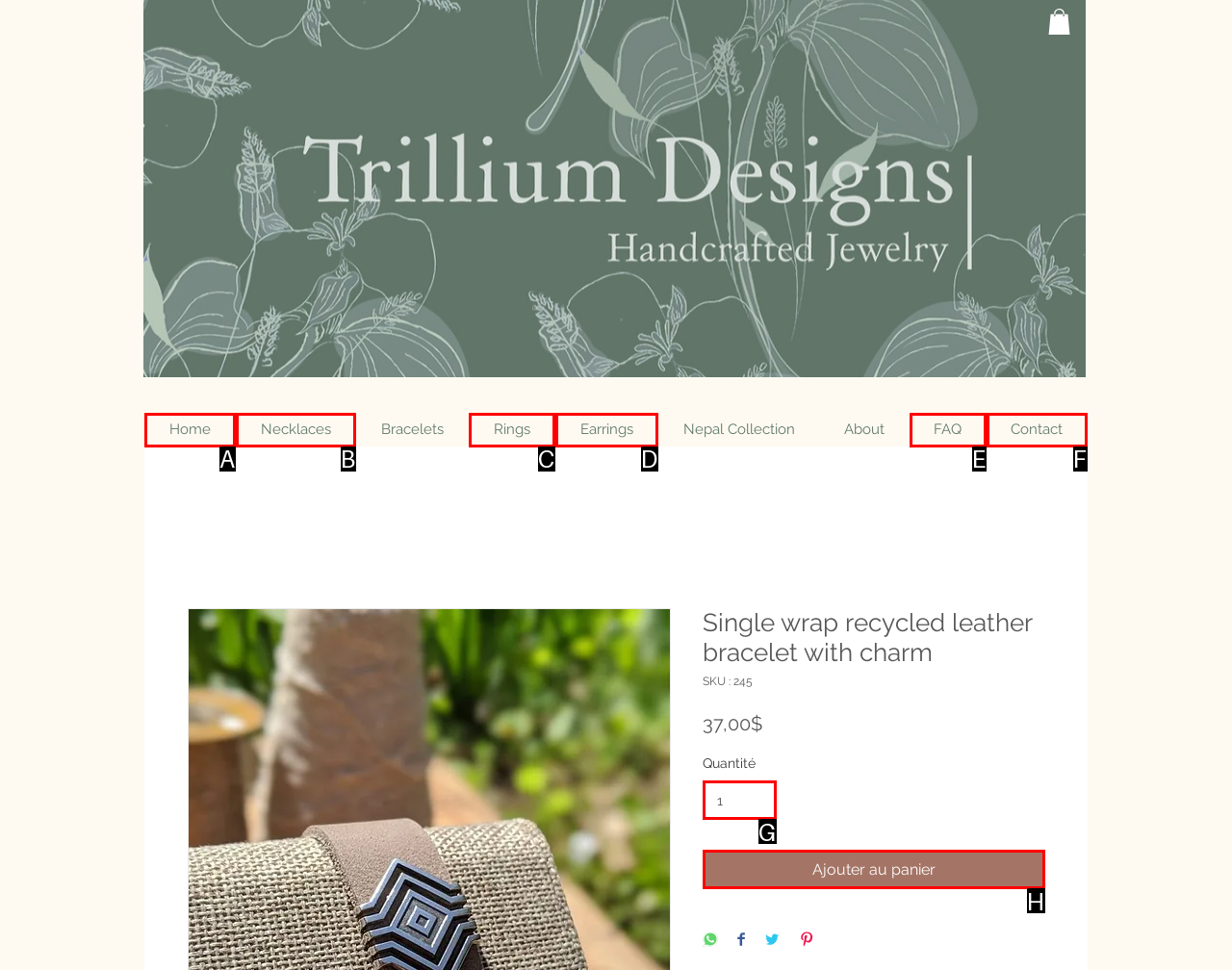Using the given description: Ajouter au panier, identify the HTML element that corresponds best. Answer with the letter of the correct option from the available choices.

H